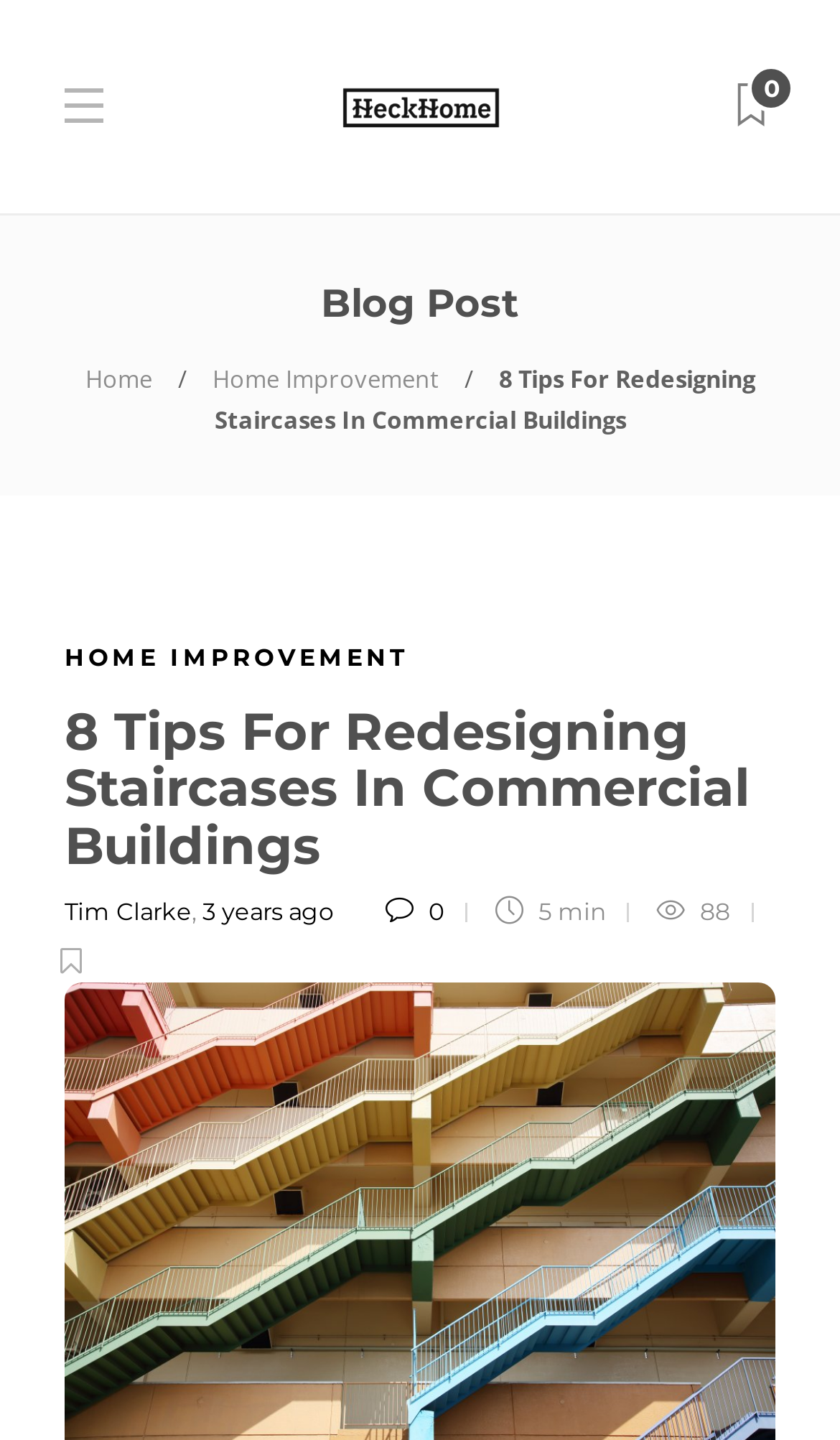Please find the bounding box coordinates of the element's region to be clicked to carry out this instruction: "go back to home".

[0.101, 0.251, 0.181, 0.274]